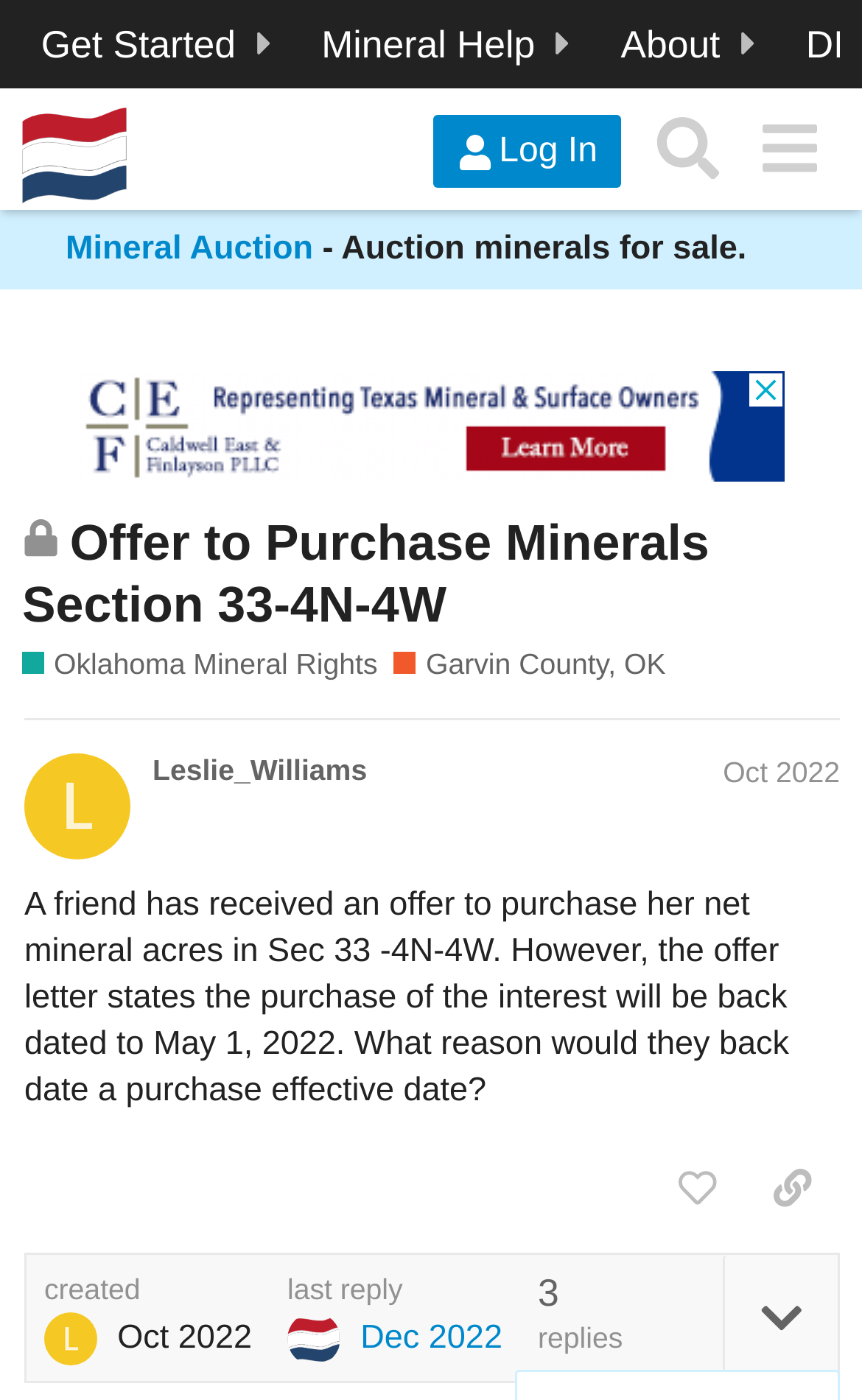Identify the bounding box of the UI component described as: "​".

[0.857, 0.07, 0.974, 0.142]